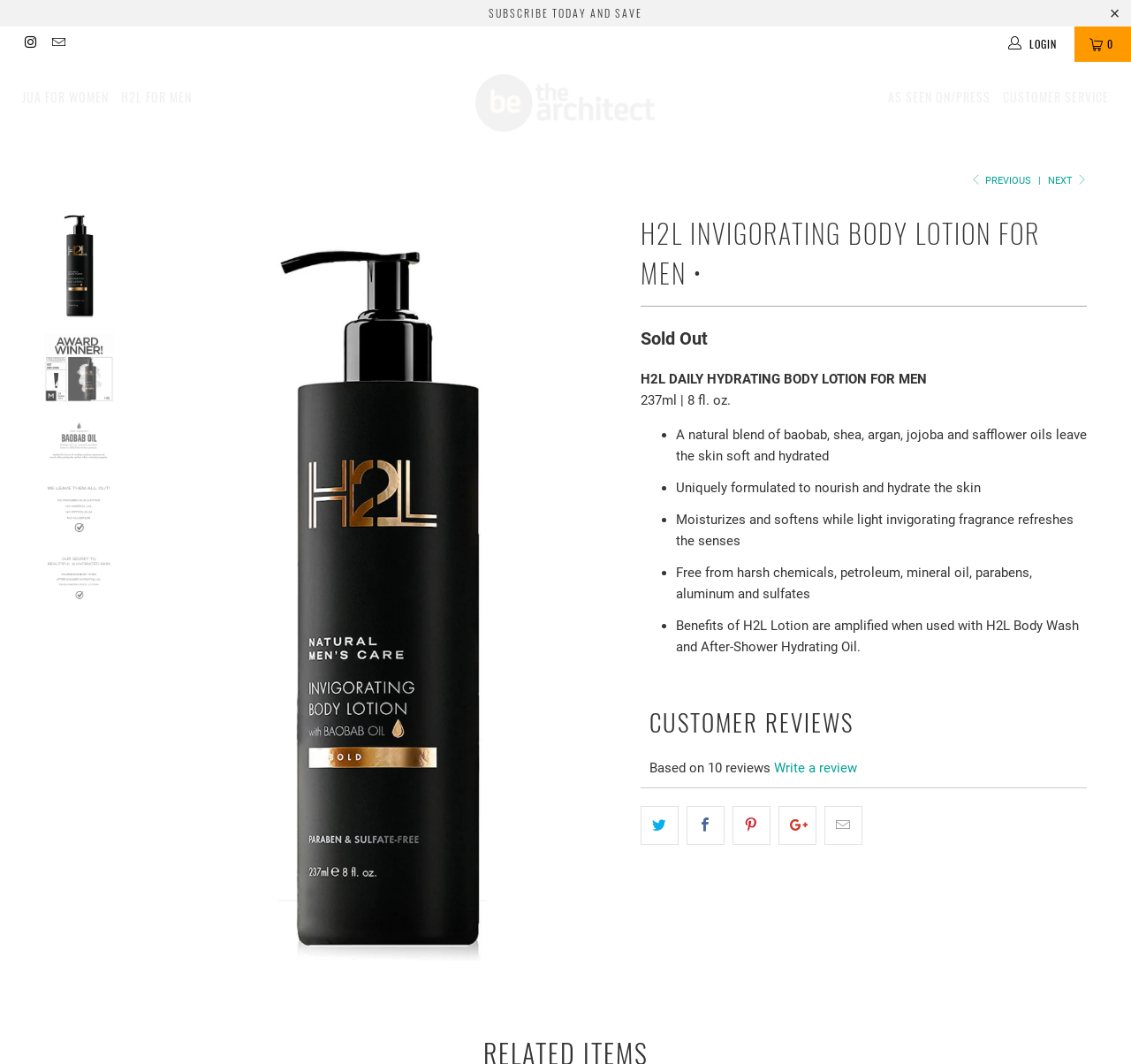Please specify the bounding box coordinates of the area that should be clicked to accomplish the following instruction: "Write a review". The coordinates should consist of four float numbers between 0 and 1, i.e., [left, top, right, bottom].

[0.684, 0.715, 0.758, 0.73]